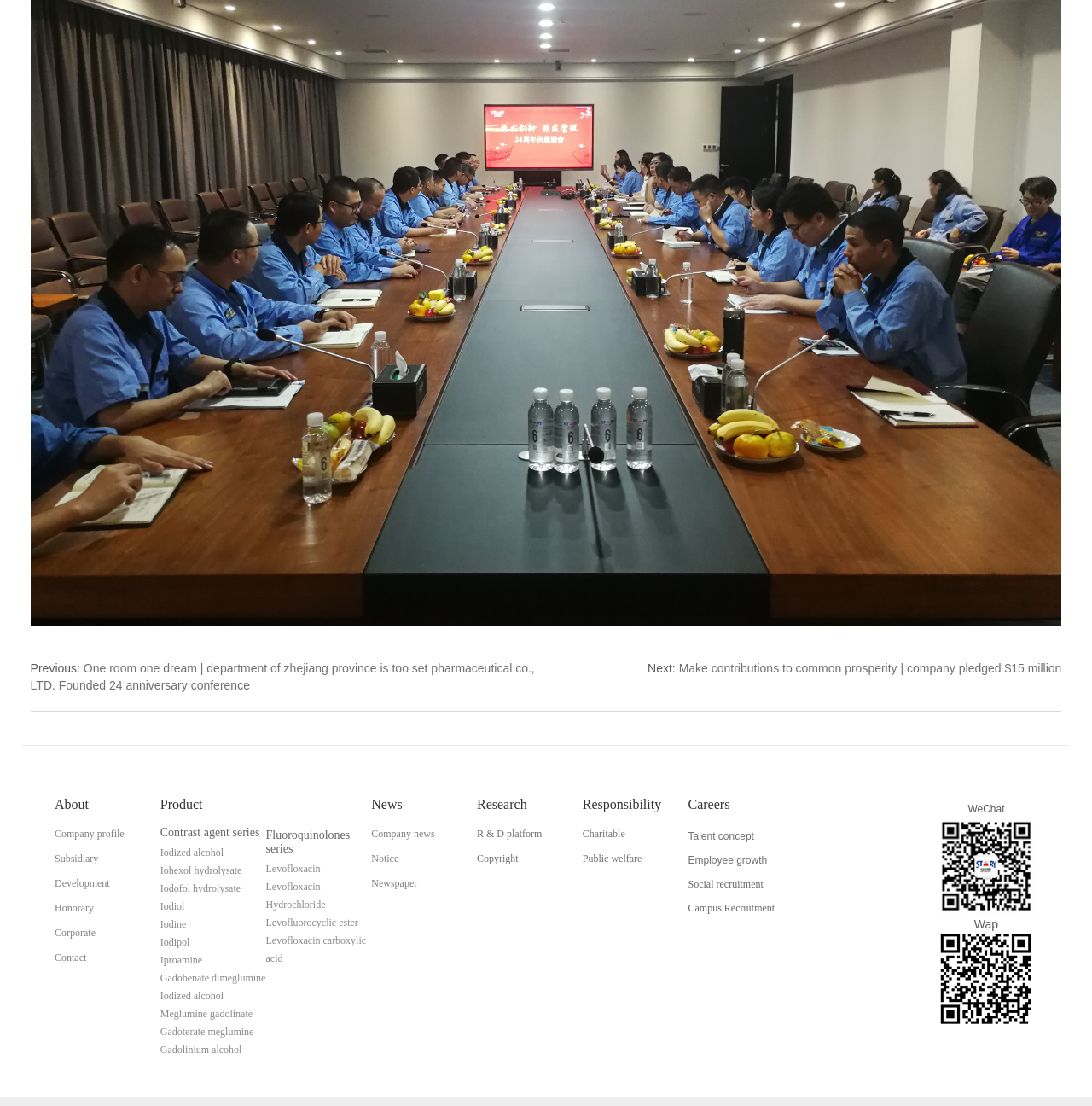Determine the bounding box coordinates for the area that needs to be clicked to fulfill this task: "View the 'Contrast agent series' product". The coordinates must be given as four float numbers between 0 and 1, i.e., [left, top, right, bottom].

[0.147, 0.7, 0.238, 0.712]